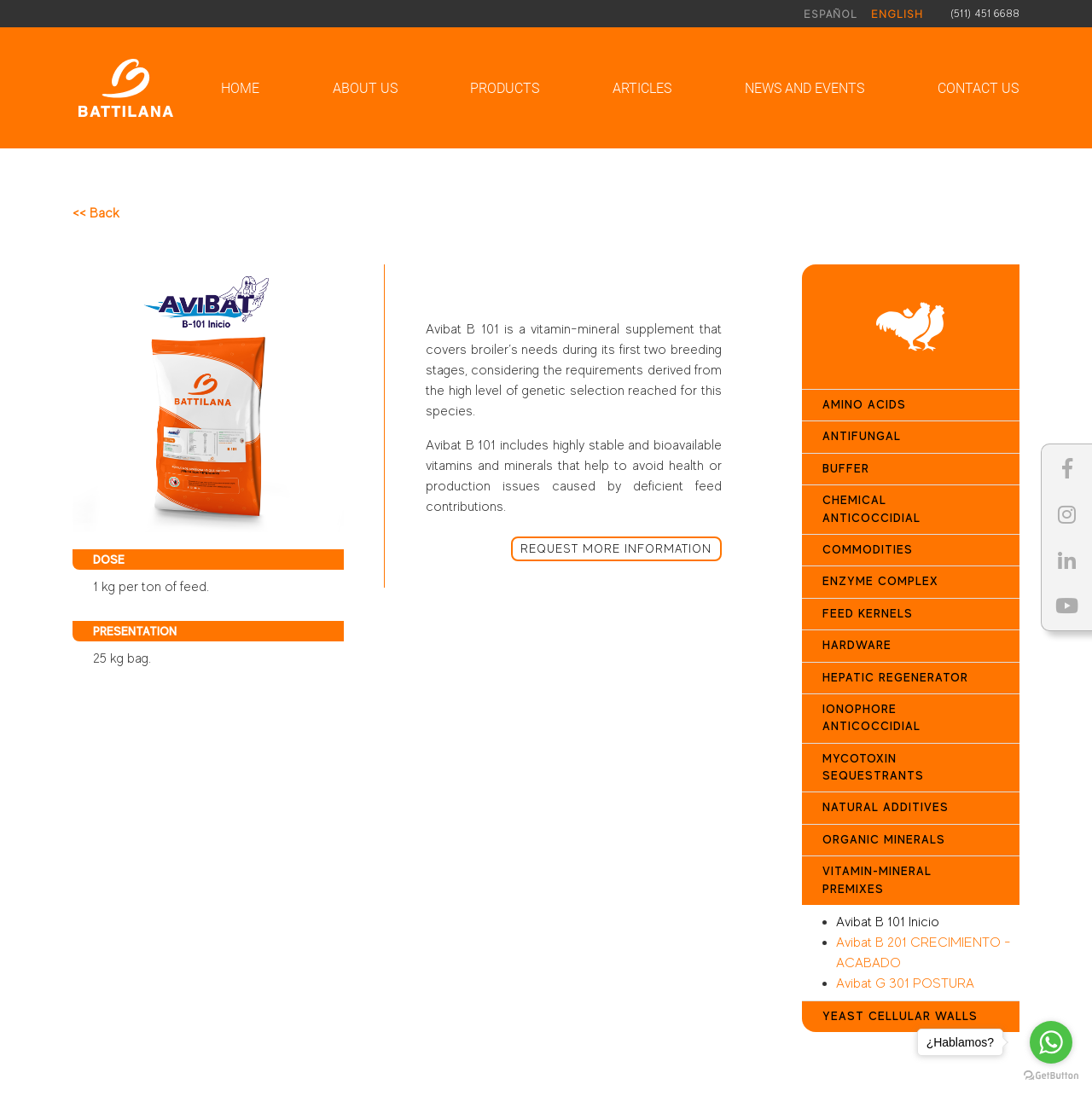Use a single word or phrase to answer the question:
How can I request more information about Avibat B 101?

Click on 'REQUEST MORE INFORMATION' link